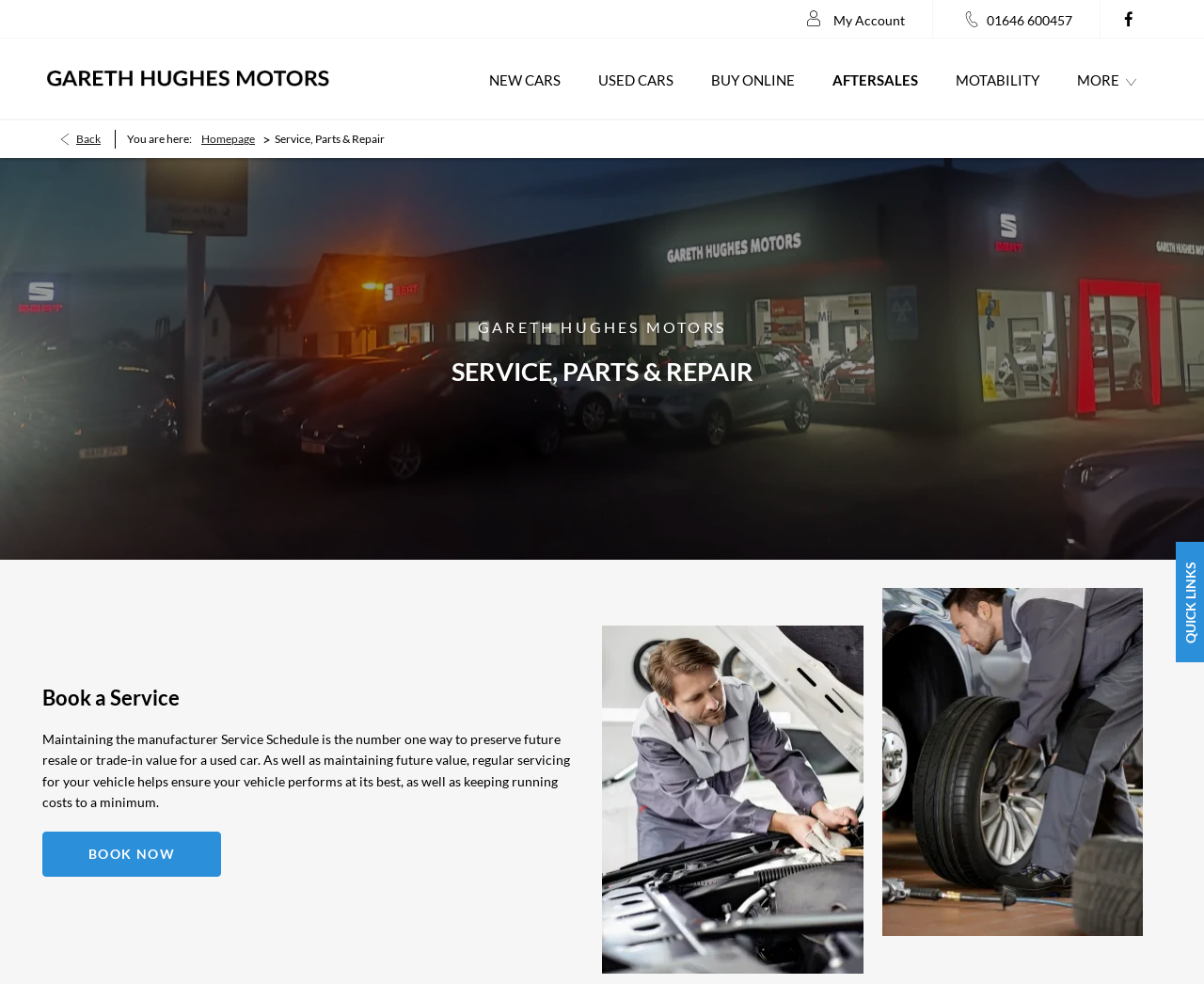Identify the bounding box coordinates of the specific part of the webpage to click to complete this instruction: "Click QUICK LINKS".

[0.977, 0.551, 1.0, 0.673]